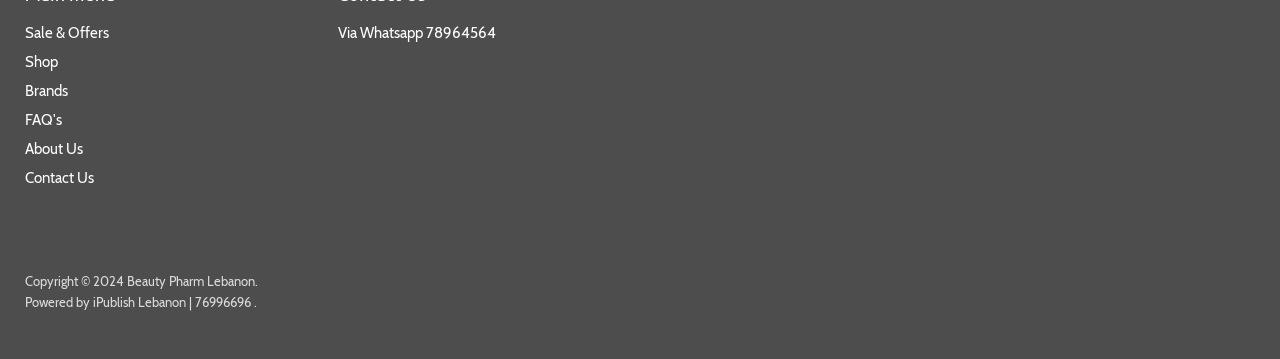Please answer the following question using a single word or phrase: What type of website is this?

E-commerce